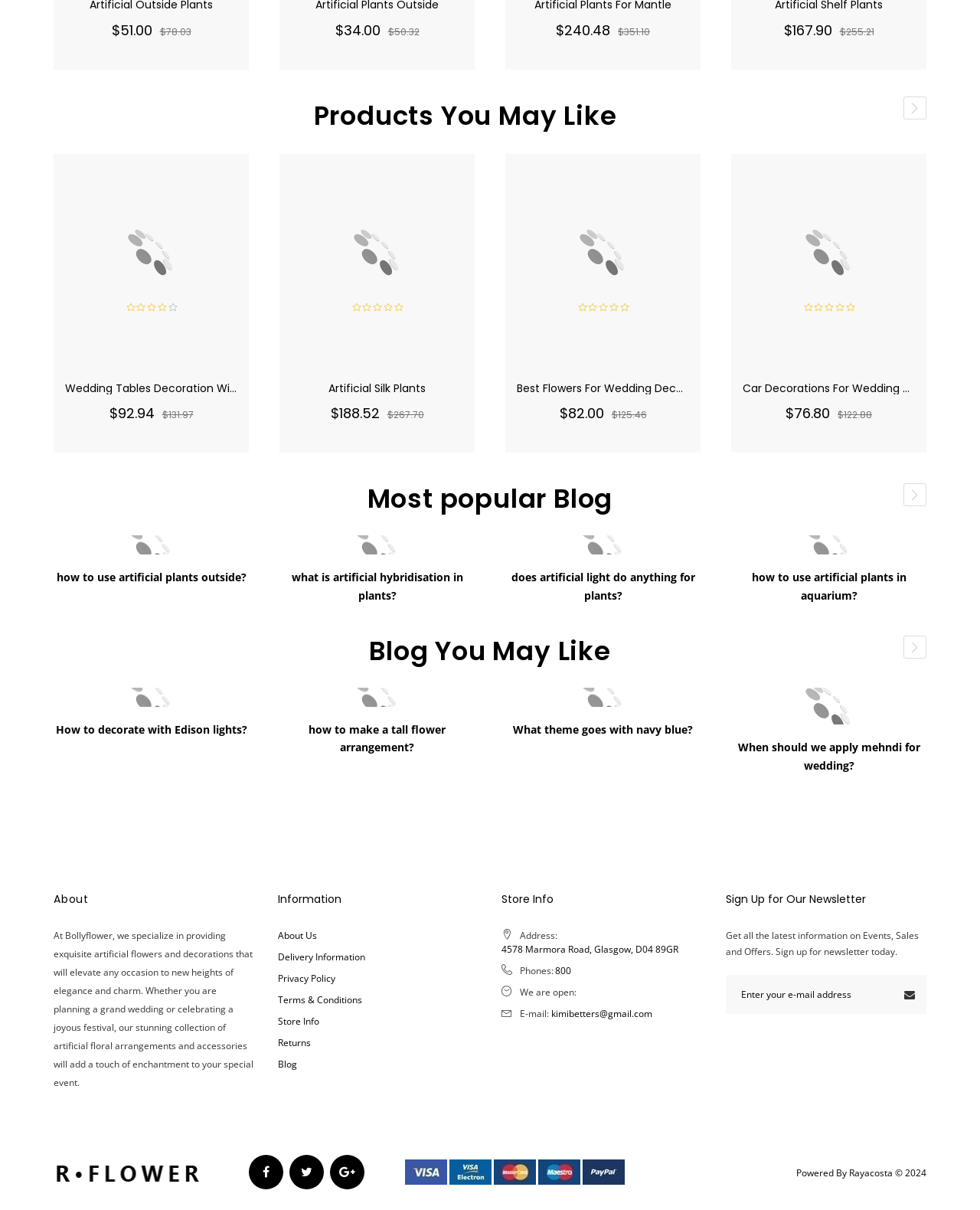Locate the bounding box coordinates for the element described below: "About Us". The coordinates must be four float values between 0 and 1, formatted as [left, top, right, bottom].

[0.283, 0.766, 0.323, 0.781]